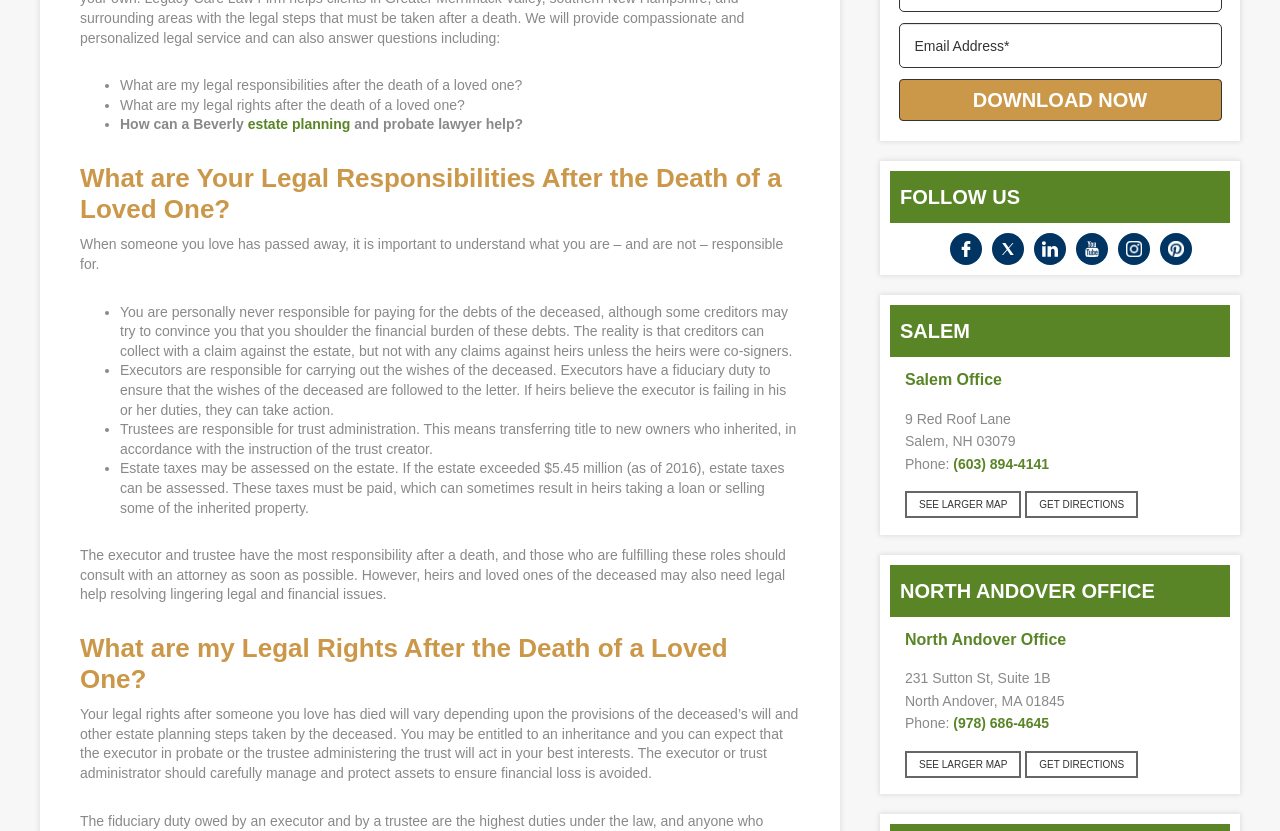Mark the bounding box of the element that matches the following description: "Twitter".

[0.775, 0.281, 0.8, 0.319]